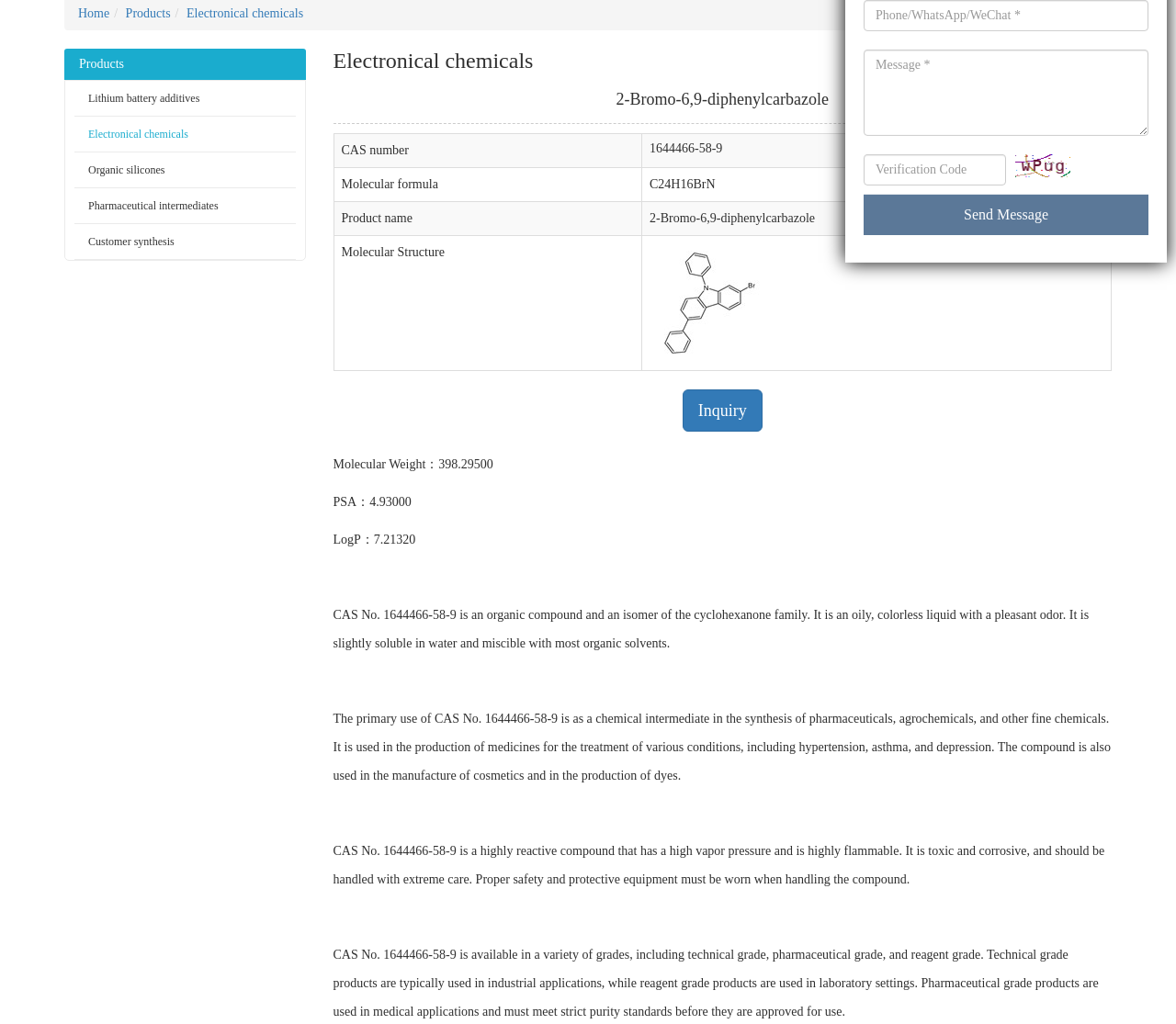Identify the bounding box of the UI element described as follows: "Inquiry". Provide the coordinates as four float numbers in the range of 0 to 1 [left, top, right, bottom].

[0.58, 0.38, 0.648, 0.422]